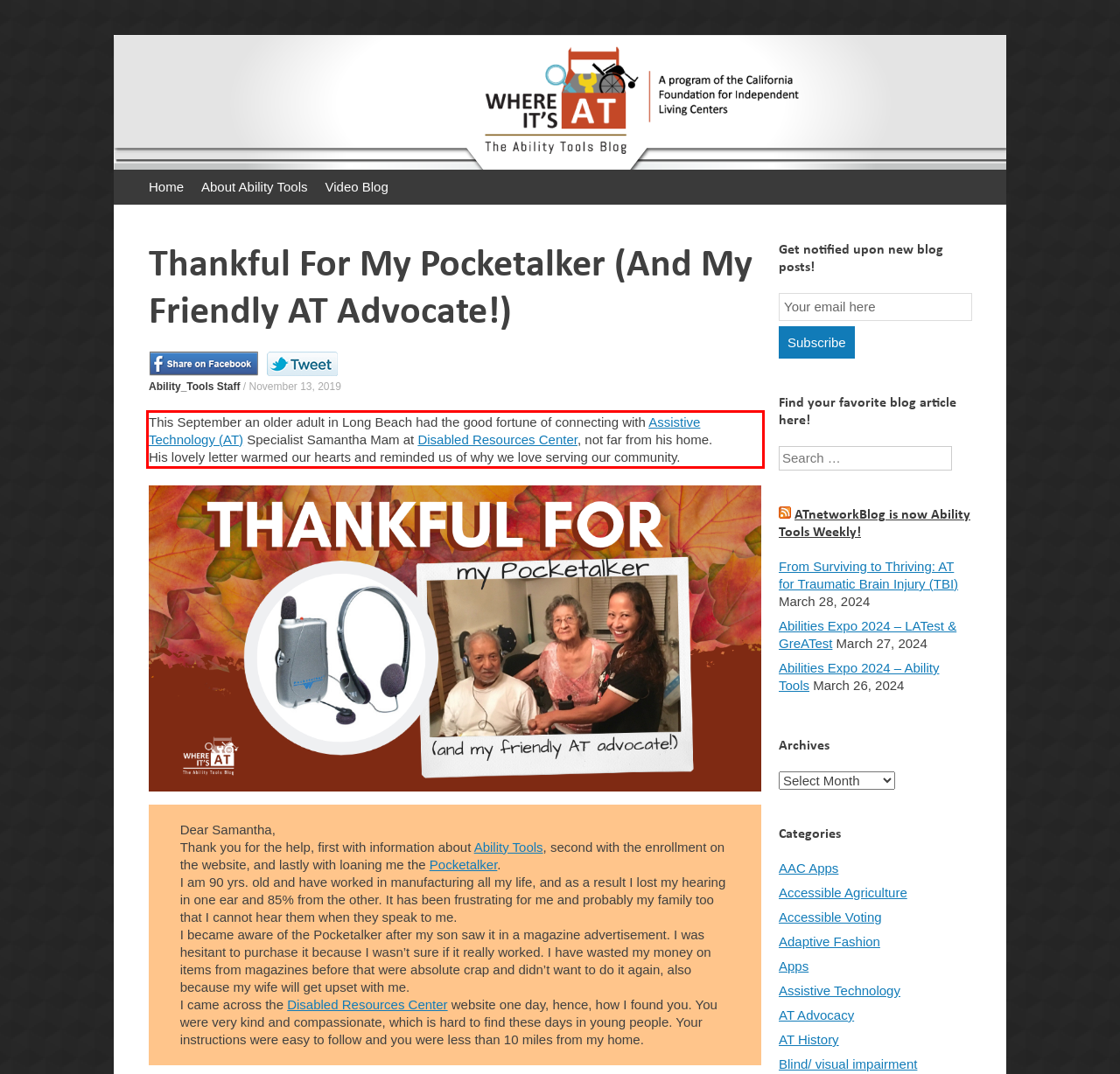Please perform OCR on the text content within the red bounding box that is highlighted in the provided webpage screenshot.

This September an older adult in Long Beach had the good fortune of connecting with Assistive Technology (AT) Specialist Samantha Mam at Disabled Resources Center, not far from his home. His lovely letter warmed our hearts and reminded us of why we love serving our community.